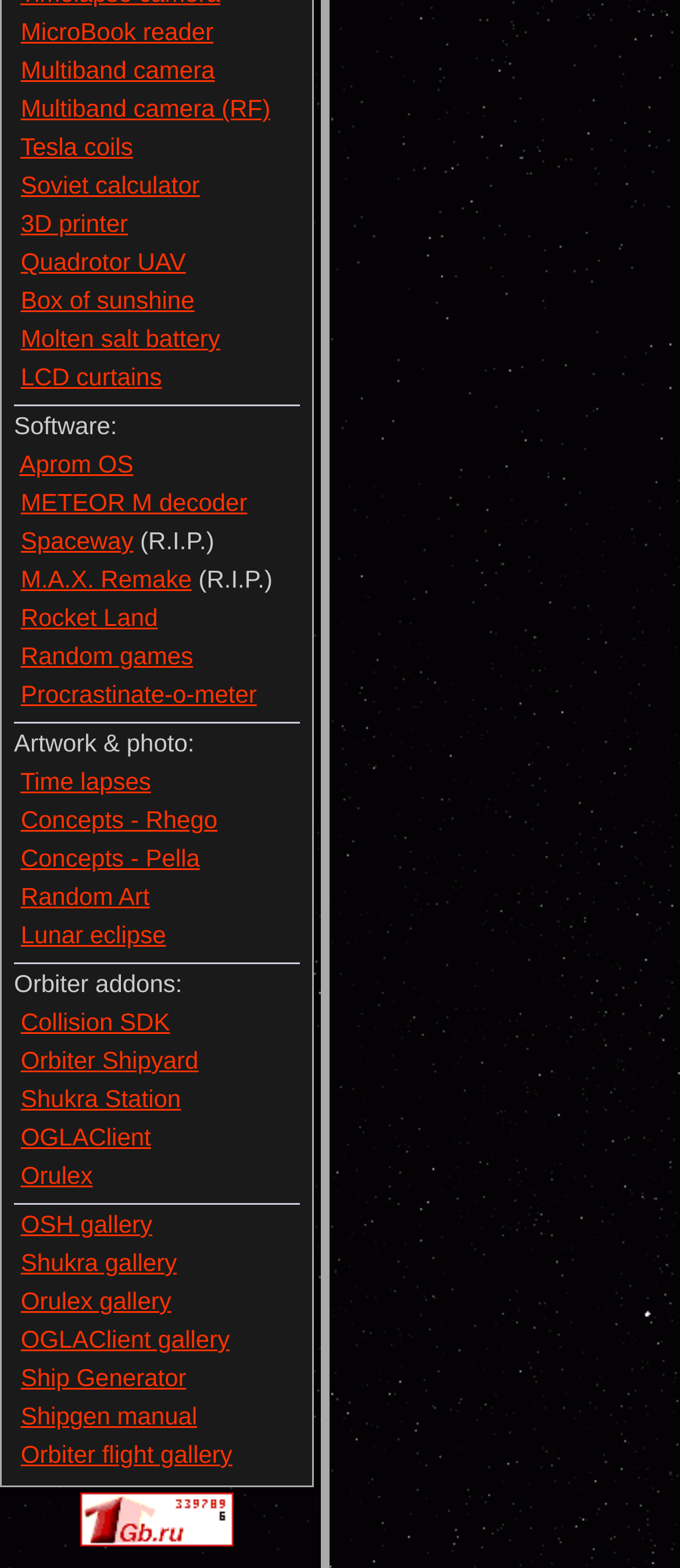Please provide a short answer using a single word or phrase for the question:
What is the first link on the webpage?

MicroBook reader